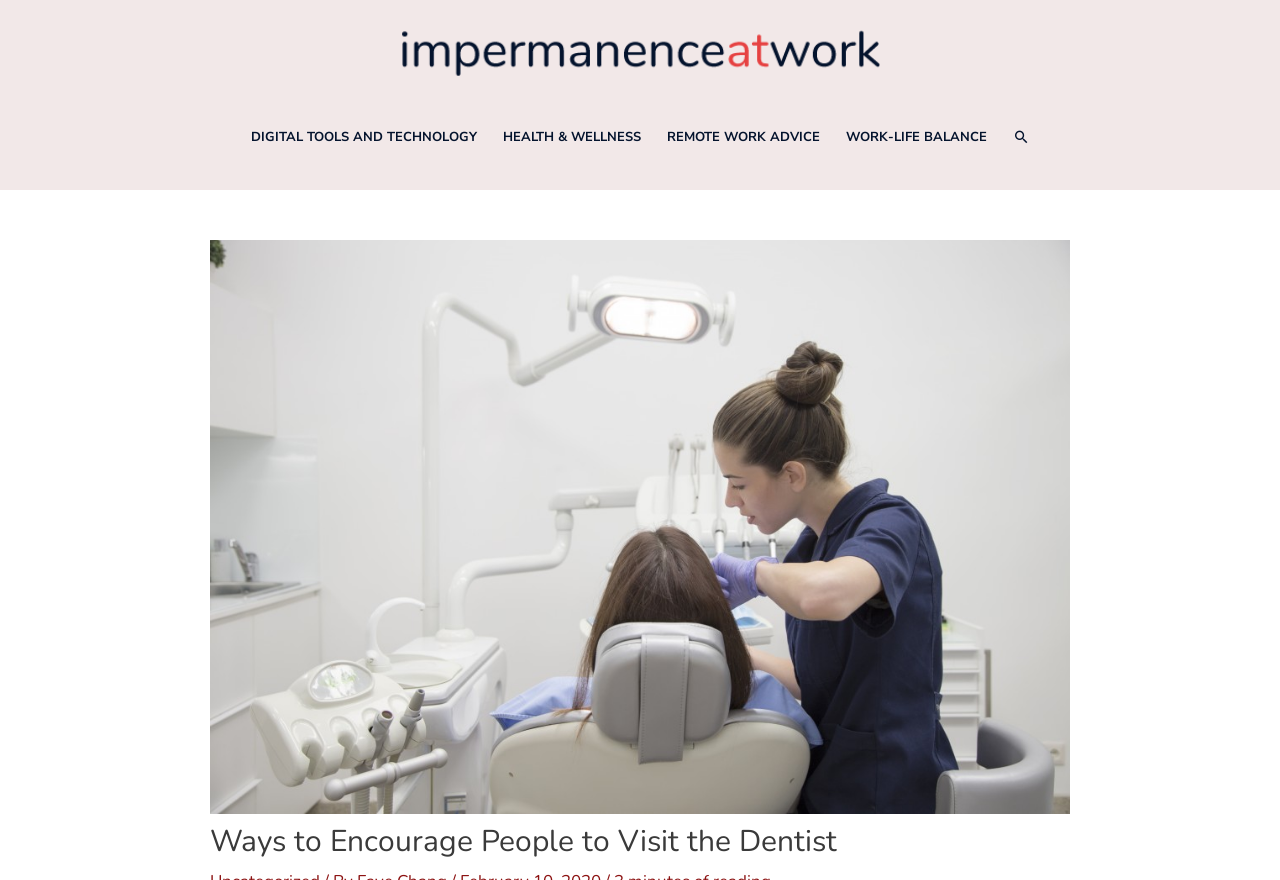Produce an extensive caption that describes everything on the webpage.

The webpage is about making dental clinics less intimidating, with a focus on encouraging people to visit the dentist. At the top left of the page, there is a logo of "Impermanence at Work" with a link to the website. Below the logo, there is a navigation menu with five links: "DIGITAL TOOLS AND TECHNOLOGY", "HEALTH & WELLNESS", "REMOTE WORK ADVICE", "WORK-LIFE BALANCE", and a "Search" link with a search icon.

On the right side of the navigation menu, there is a large image of a woman at a dental clinic, taking up most of the page's width. Below the image, there is a heading that reads "Ways to Encourage People to Visit the Dentist", which suggests that the page will provide information and advice on how to overcome people's reluctance to visit the dentist.